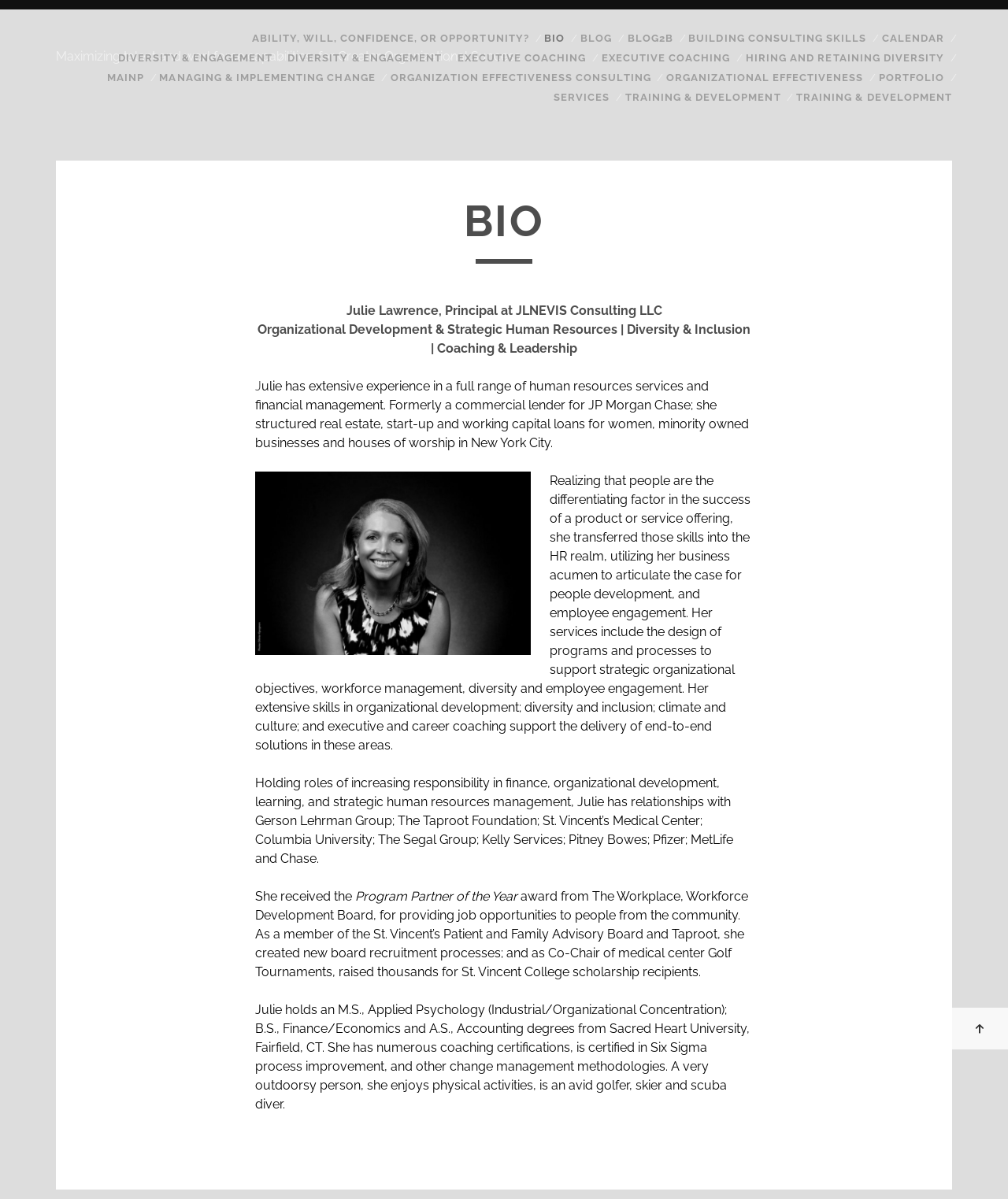Find and provide the bounding box coordinates for the UI element described with: "Ability, Will, Confidence, or Opportunity?".

[0.25, 0.024, 0.525, 0.04]